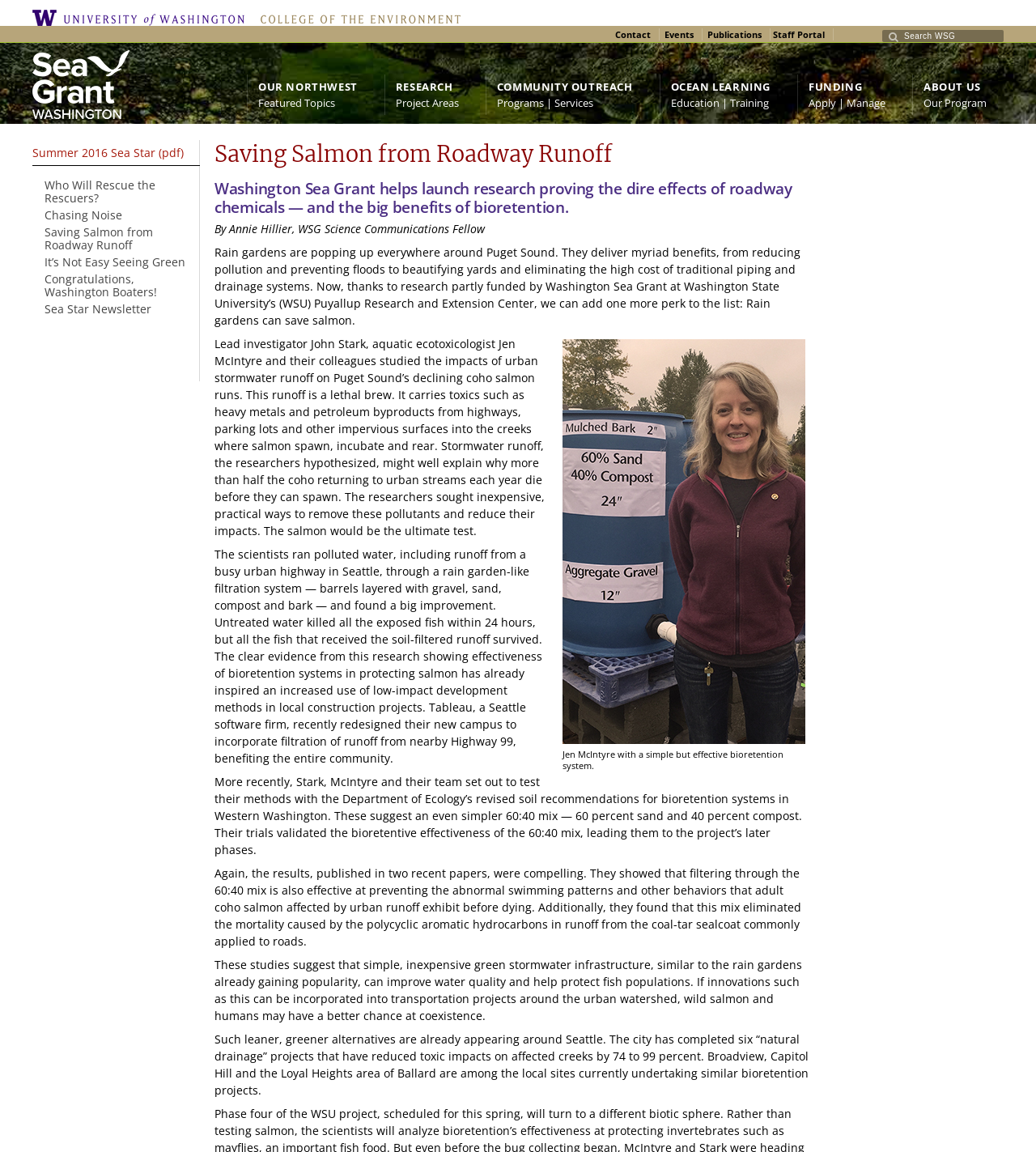What is the result of filtering polluted water through a rain garden-like filtration system?
Based on the screenshot, provide your answer in one word or phrase.

All fish survived